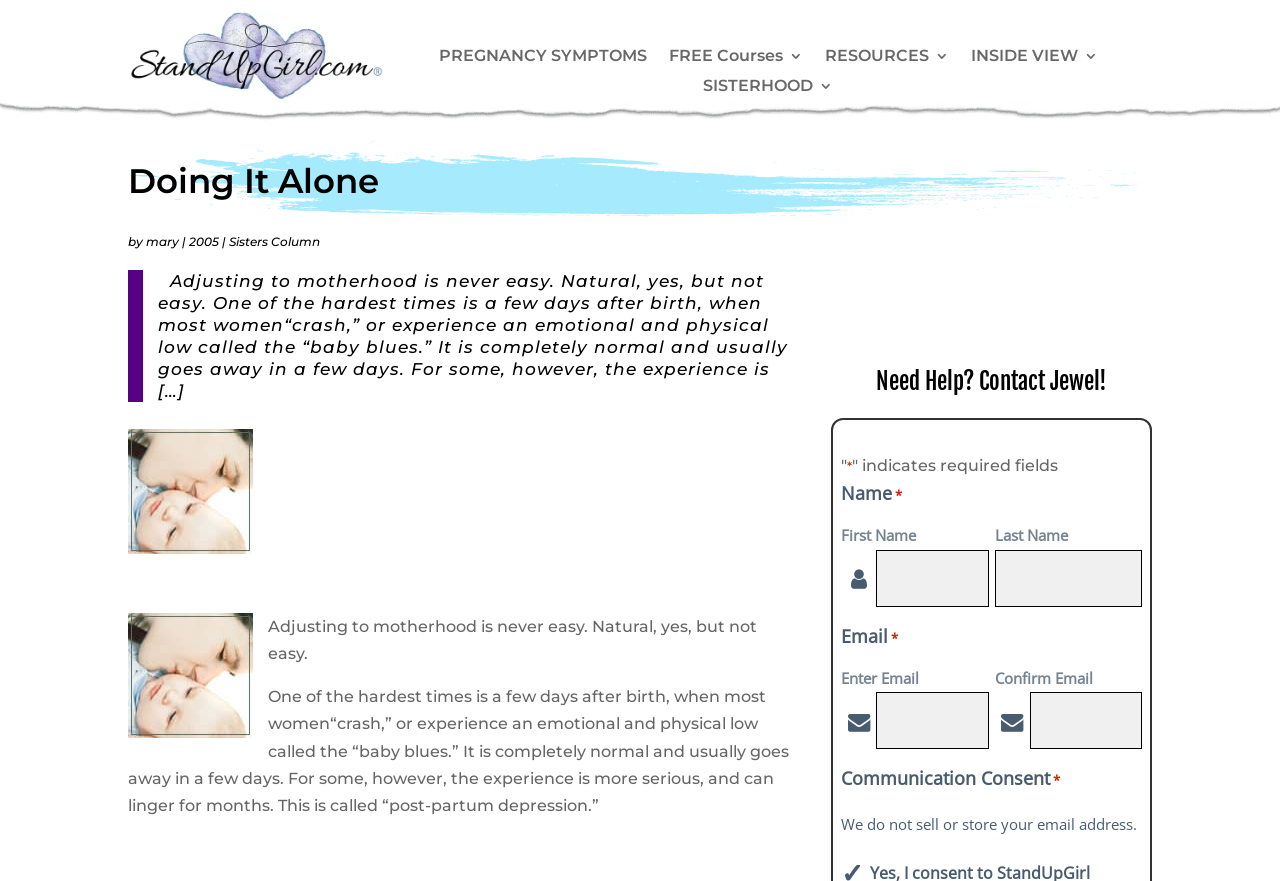Using the element description: "Sisters Column", determine the bounding box coordinates for the specified UI element. The coordinates should be four float numbers between 0 and 1, [left, top, right, bottom].

[0.179, 0.265, 0.25, 0.282]